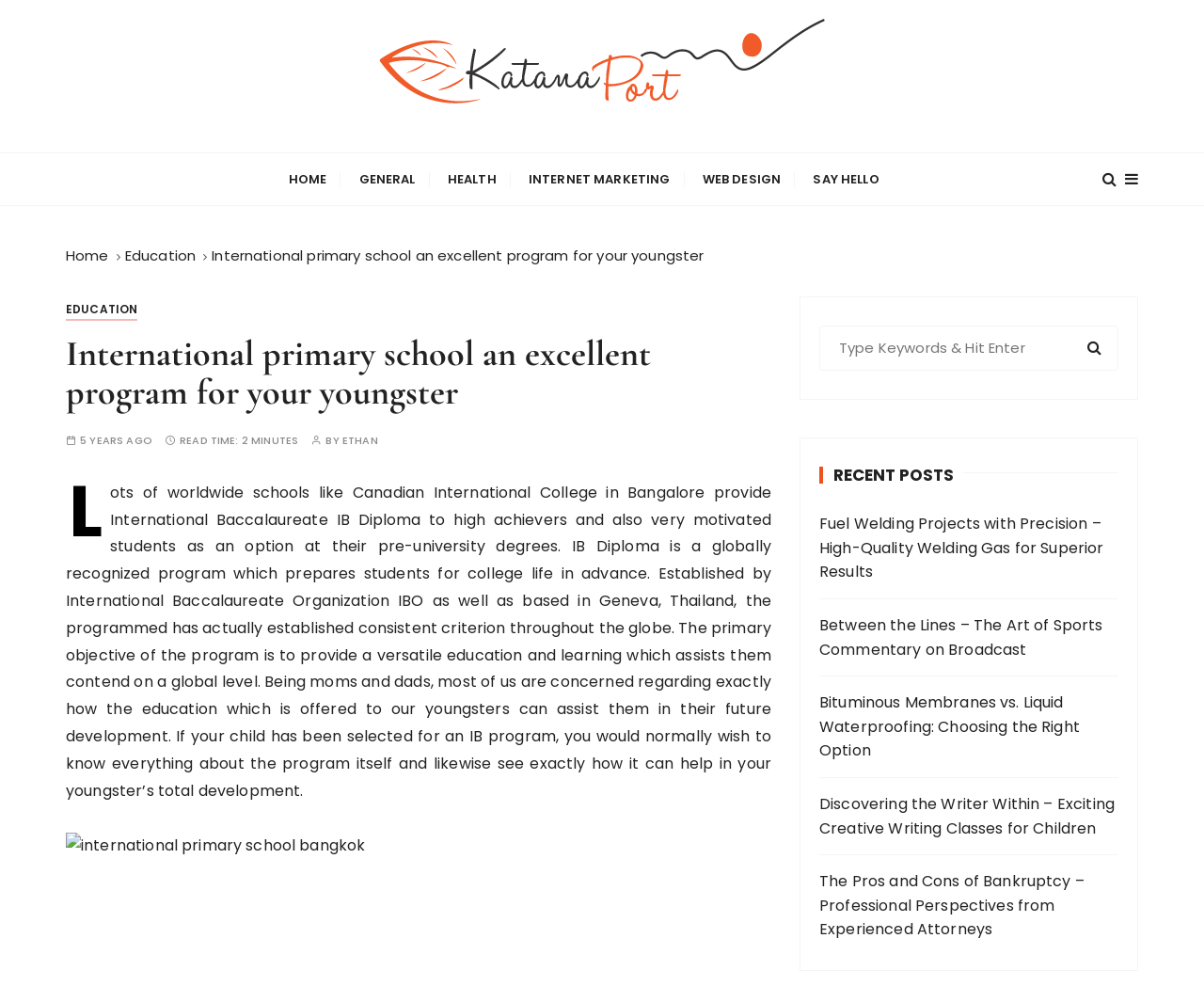Articulate a detailed summary of the webpage's content and design.

This webpage appears to be a blog or article page focused on education, specifically discussing international primary schools and the International Baccalaureate (IB) Diploma program. 

At the top of the page, there is a navigation menu with links to "HOME", "GENERAL", "HEALTH", "INTERNET MARKETING", "WEB DESIGN", and "SAY HELLO". Below this menu, there is a breadcrumbs navigation section showing the current page's location within the website's hierarchy.

The main content of the page is divided into two sections. On the left side, there is a heading with the title "International primary school an excellent program for your youngster" followed by a block of text that describes the IB Diploma program and its benefits. This text is accompanied by metadata, including the date "5 YEARS AGO", read time "2 MINUTES", and author "ETHAN".

On the right side, there is a search bar with a search button and a heading "RECENT POSTS" followed by a list of five links to other articles on the website, with titles ranging from "Fuel Welding Projects with Precision" to "The Pros and Cons of Bankruptcy".

There are also two buttons at the top right corner of the page, and an image with a link to "Light Fixture" at the top center of the page. Additionally, there is a link to "Light Fixture" at the top left corner of the page.